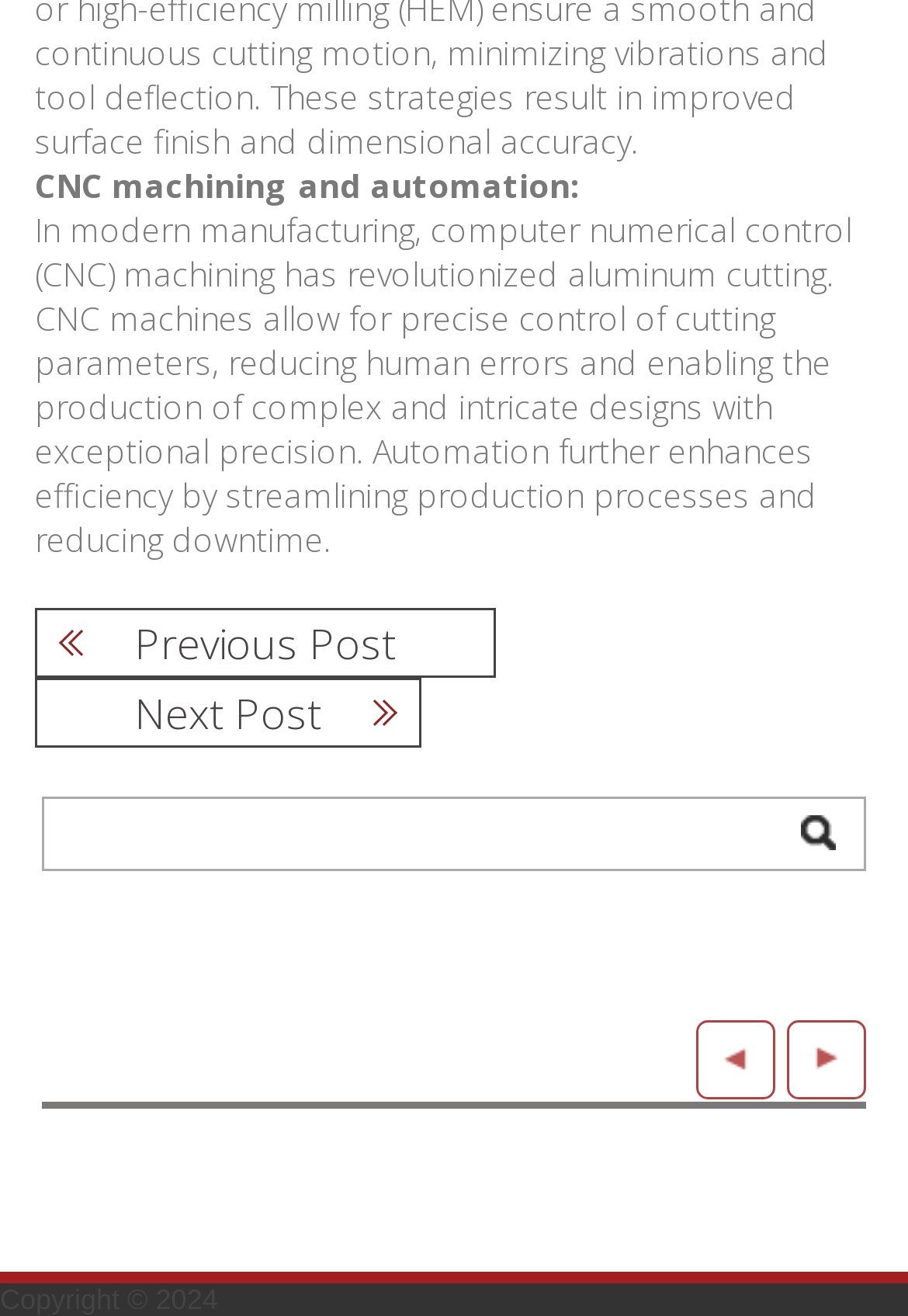Identify the bounding box of the HTML element described here: "Previous Post". Provide the coordinates as four float numbers between 0 and 1: [left, top, right, bottom].

[0.038, 0.461, 0.546, 0.514]